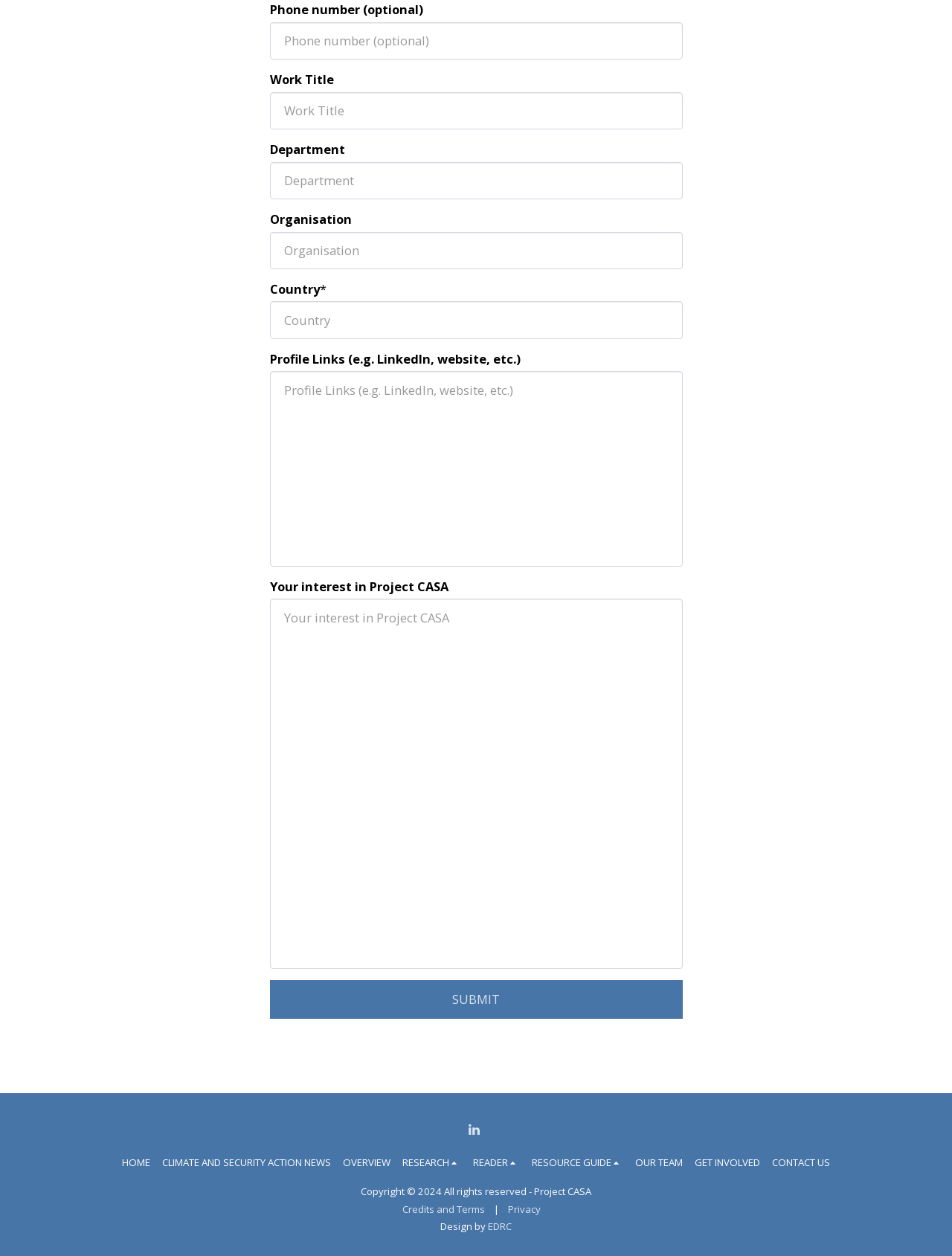Give a one-word or short-phrase answer to the following question: 
How many links are present in the footer section?

7